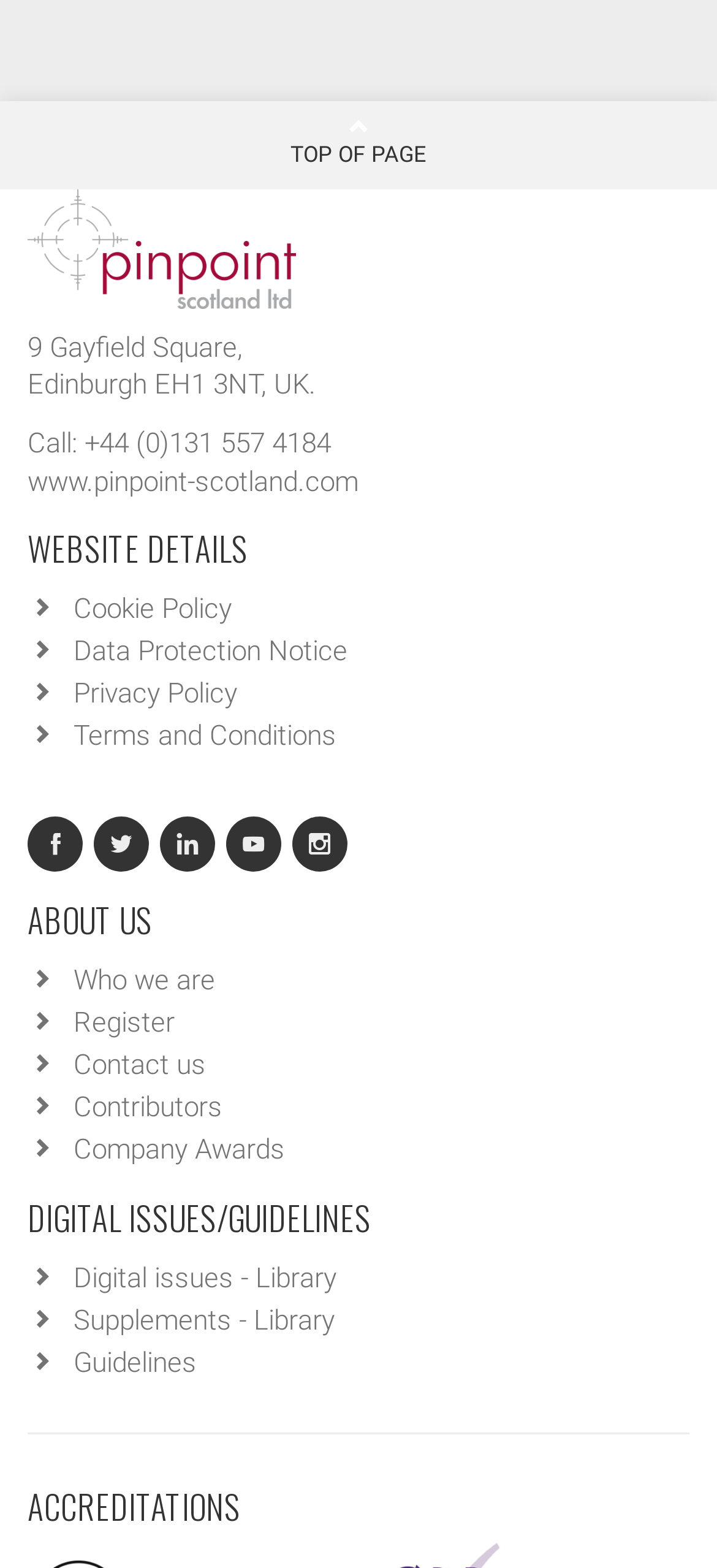Please locate the bounding box coordinates of the element that should be clicked to complete the given instruction: "Go to the top of the page".

[0.0, 0.065, 1.0, 0.121]